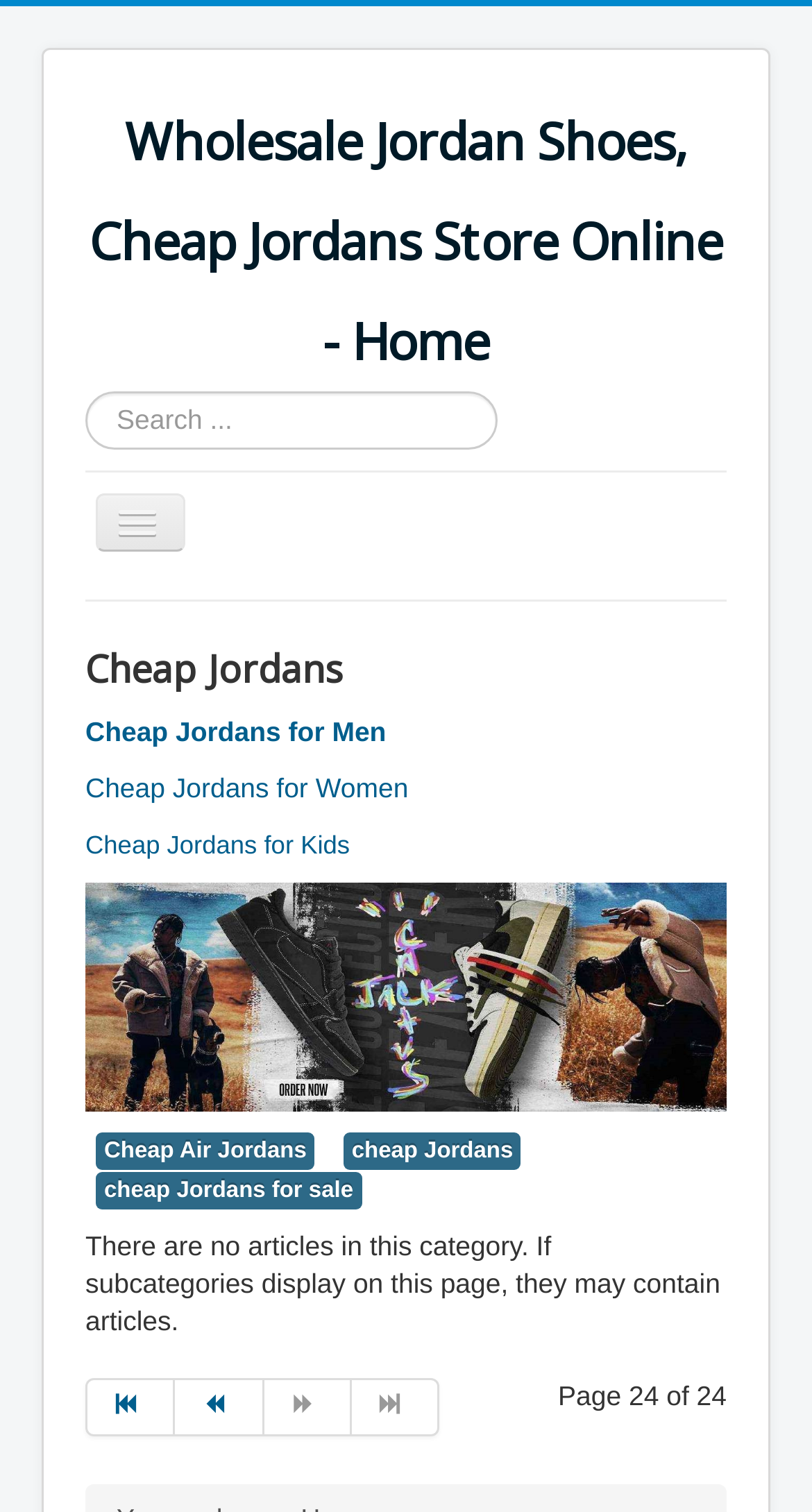Can you determine the bounding box coordinates of the area that needs to be clicked to fulfill the following instruction: "View cheap Air Jordans"?

[0.118, 0.749, 0.388, 0.774]